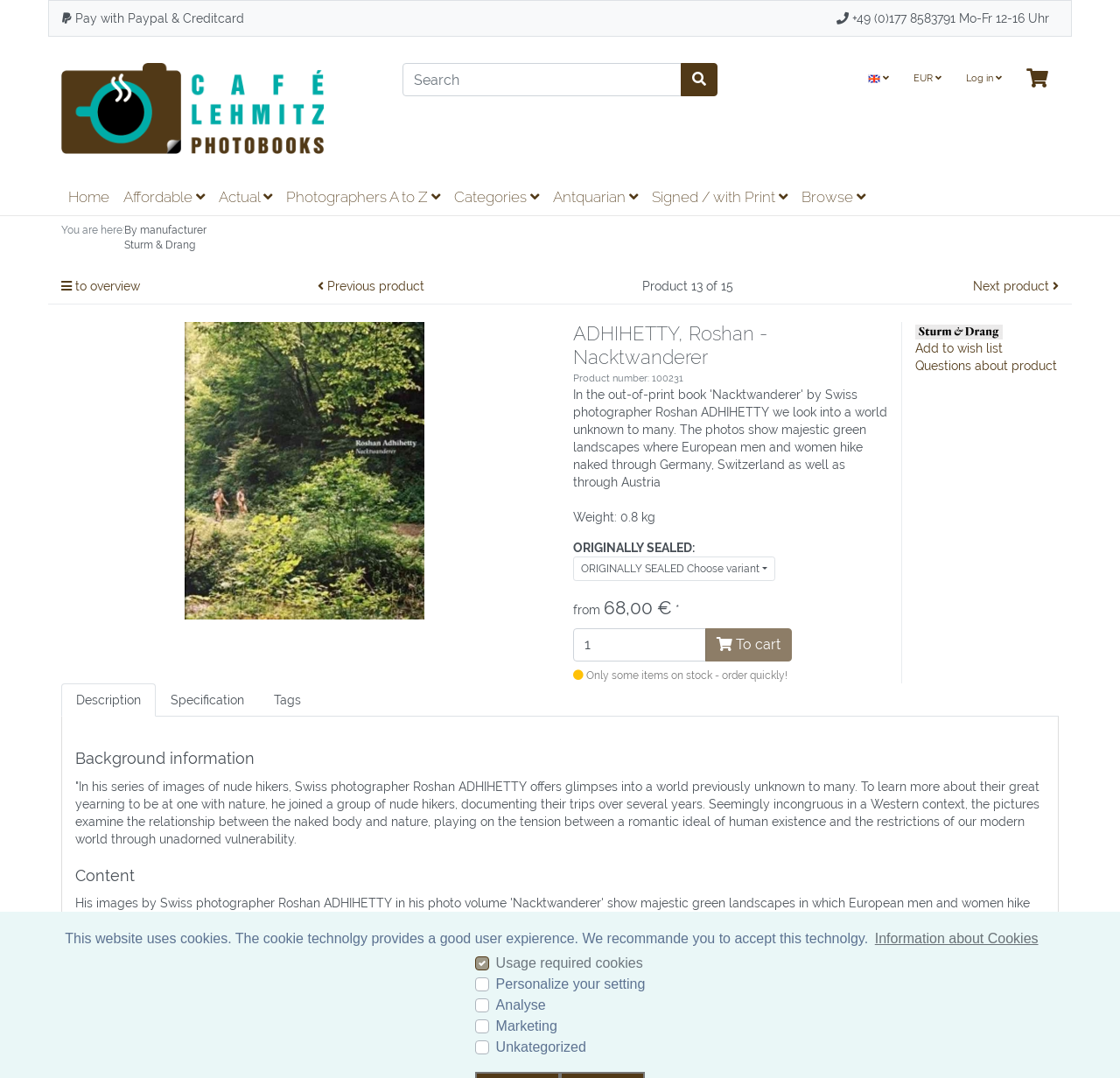What is the theme of the photographs?
Please look at the screenshot and answer in one word or a short phrase.

Nude hikers